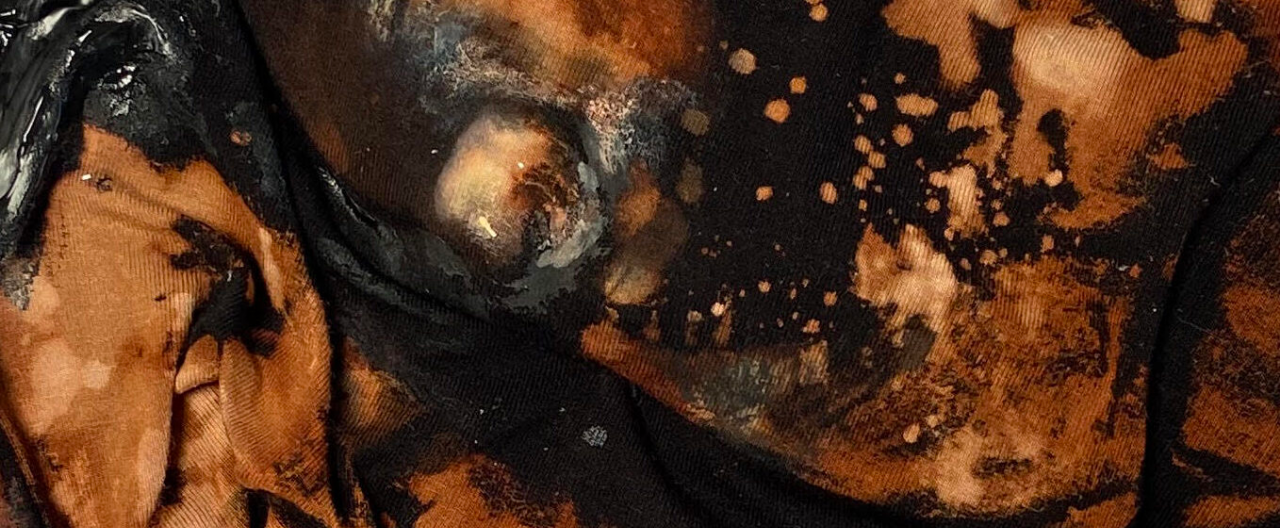Give a comprehensive caption for the image.

The image captures a close-up view of a textured fabric featuring a rich blend of dark hues interspersed with earthy tones of orange and brown. The abstract patterns created by the interplay of colors evoke a sense of depth and complexity, reminiscent of the intricate emotions and experiences associated with motherhood, a central theme in the works of visual artist Natalia Santos. The fabric appears to embody a dynamic quality, symbolizing the multifaceted nature of maternal feelings—joy, anxiety, and introspection—highlighting the artist’s intent to challenge societal stereotypes and provoke empathy through her art. This visual representation aligns with Santos's project titled "Memory," which explores these themes critically and experimental, aiming to give voice to the often unspoken struggles that accompany motherhood.